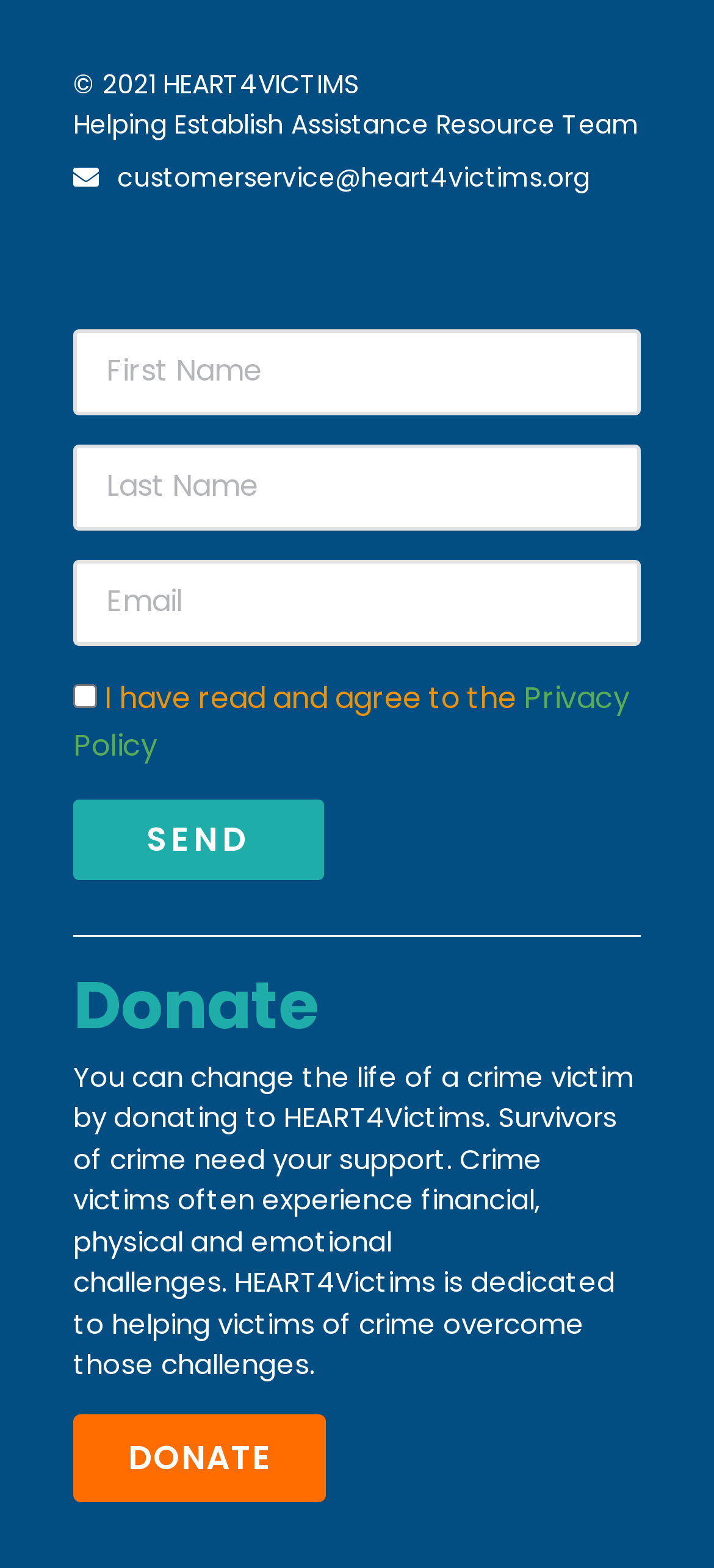What is the organization's goal?
Examine the image and give a concise answer in one word or a short phrase.

Help crime victims